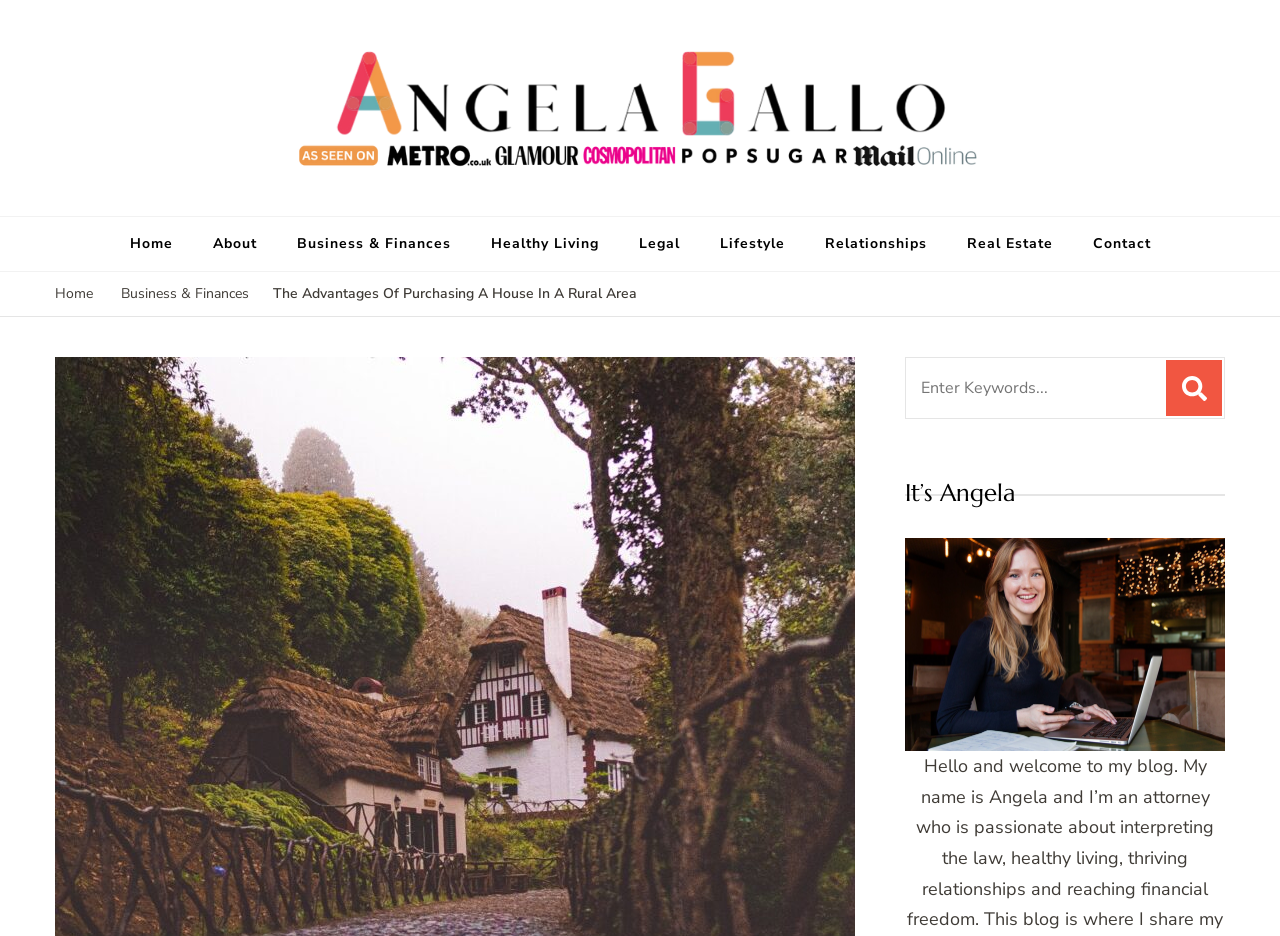Please find the bounding box coordinates of the clickable region needed to complete the following instruction: "read about business and finances". The bounding box coordinates must consist of four float numbers between 0 and 1, i.e., [left, top, right, bottom].

[0.095, 0.302, 0.195, 0.327]